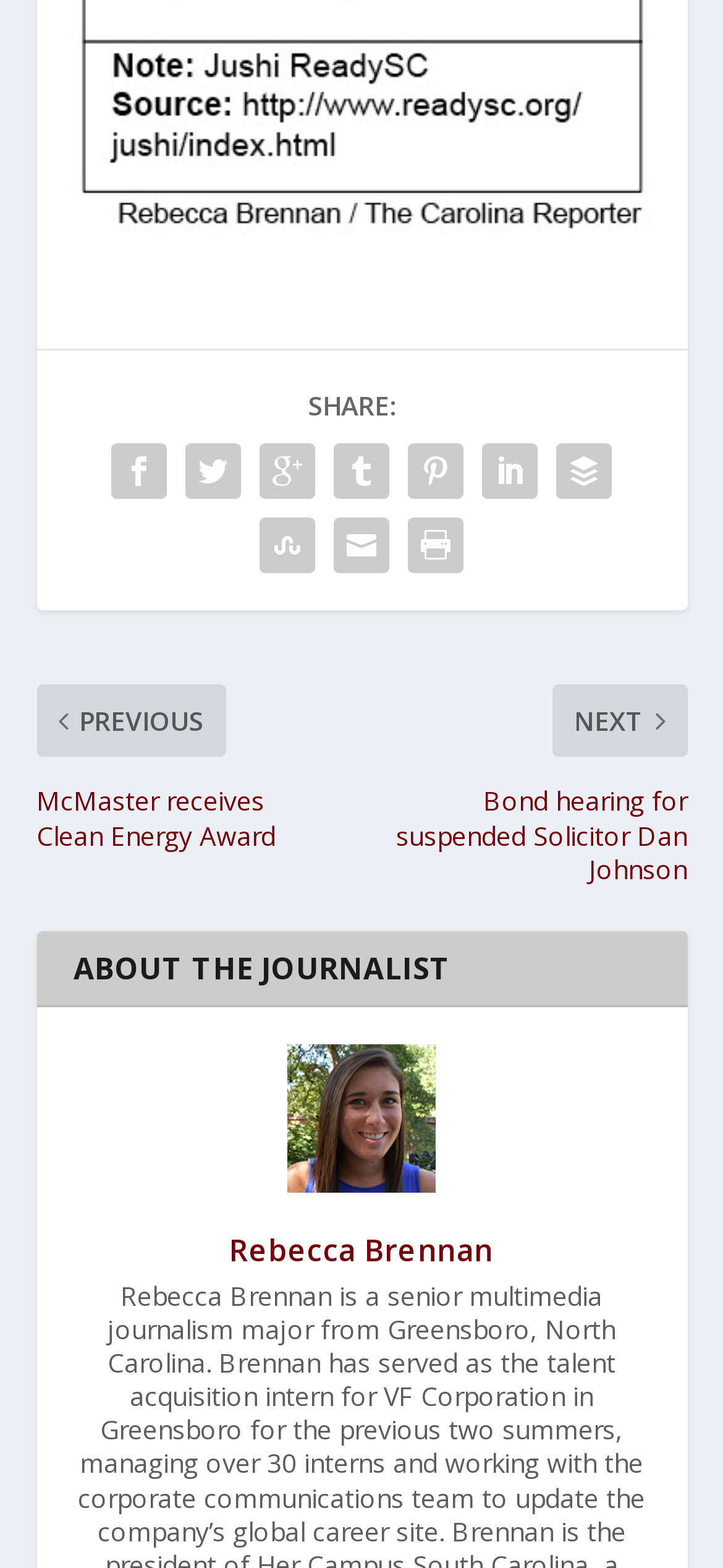Using a single word or phrase, answer the following question: 
Is there a link with the text 'SHARE:'?

Yes